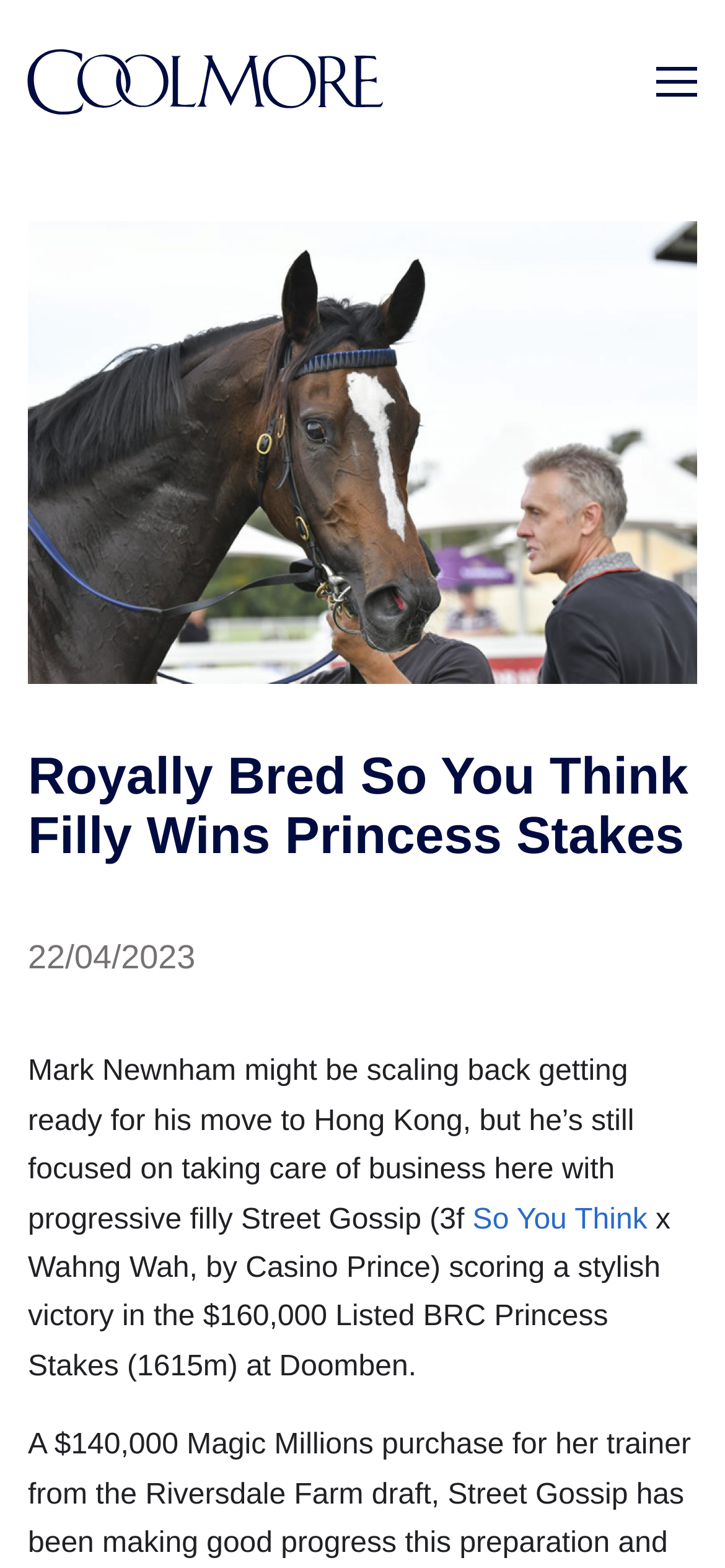Please determine the bounding box coordinates for the element with the description: "Main Menu".

[0.905, 0.022, 0.962, 0.086]